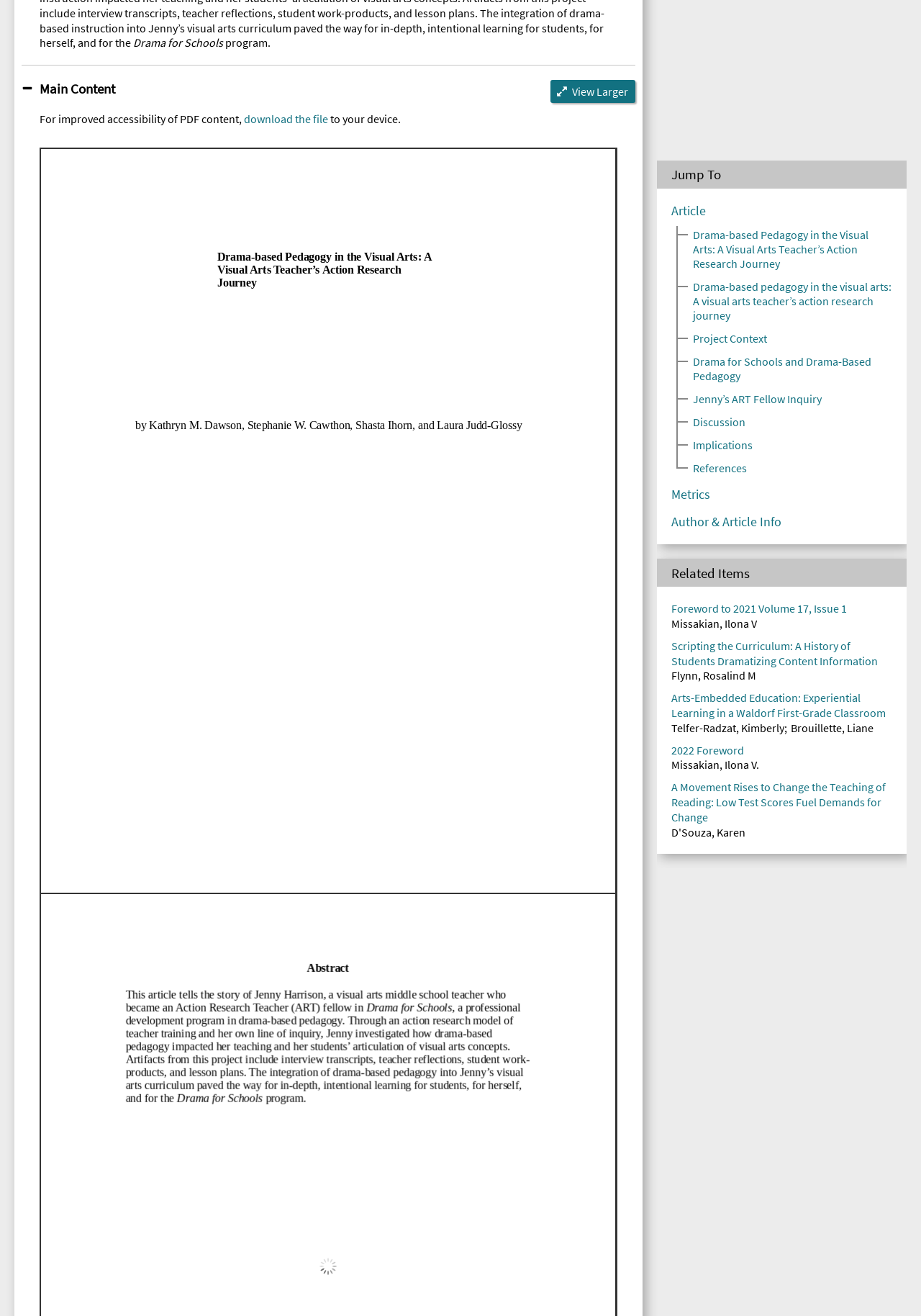Please predict the bounding box coordinates (top-left x, top-left y, bottom-right x, bottom-right y) for the UI element in the screenshot that fits the description: Metrics

[0.729, 0.046, 0.771, 0.058]